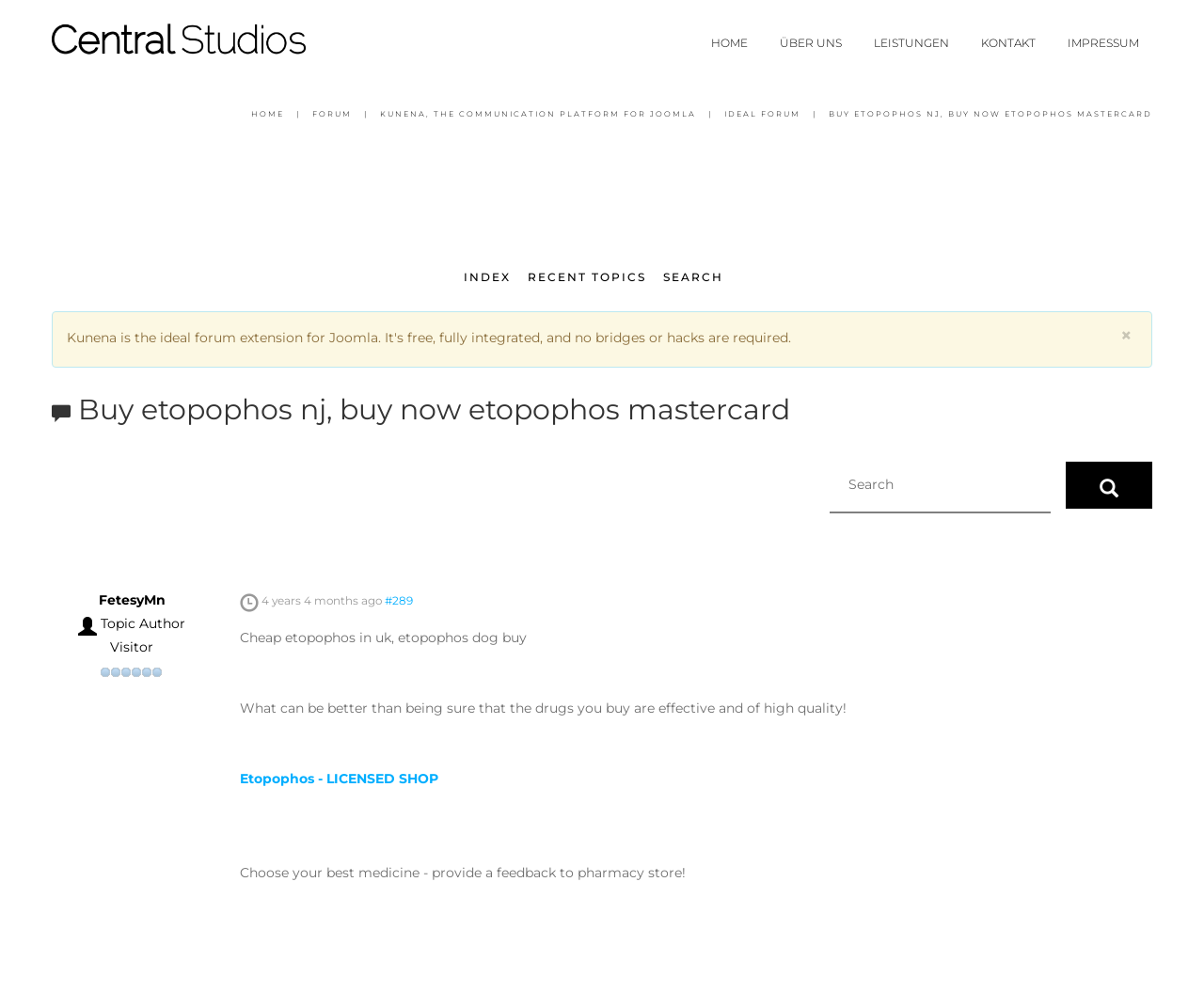Locate the bounding box of the UI element with the following description: "CENTRAL STUDIOS".

[0.043, 0.018, 0.254, 0.057]